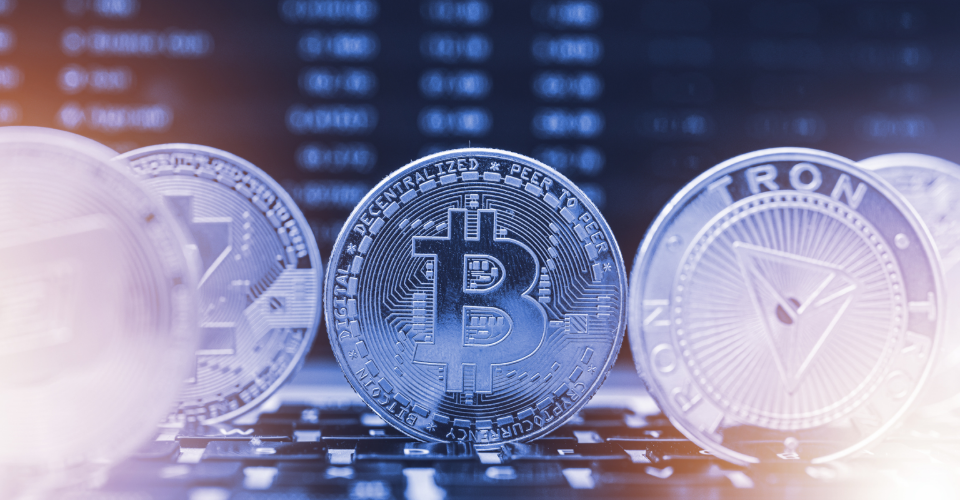Offer an in-depth caption of the image, mentioning all notable aspects.

The image showcases a collection of cryptocurrencies, prominently featuring a Bitcoin in the center, with other coins like Bitcoin Cash and TRON positioned beside it. These digital assets symbolize the growing significance of cryptocurrency in modern finance, which is being increasingly accepted by businesses worldwide. The backdrop, consisting of digital displays and financial data, emphasizes the technological advancements that facilitate secure and swift transactions. As the popularity of cryptocurrencies surges, adopting these digital payment methods offers numerous advantages for businesses, including reduced transaction fees and the ability to engage with a global customer base. The image captures the essence of the crypto movement and its potential to transform the way transactions are conducted across various industries.